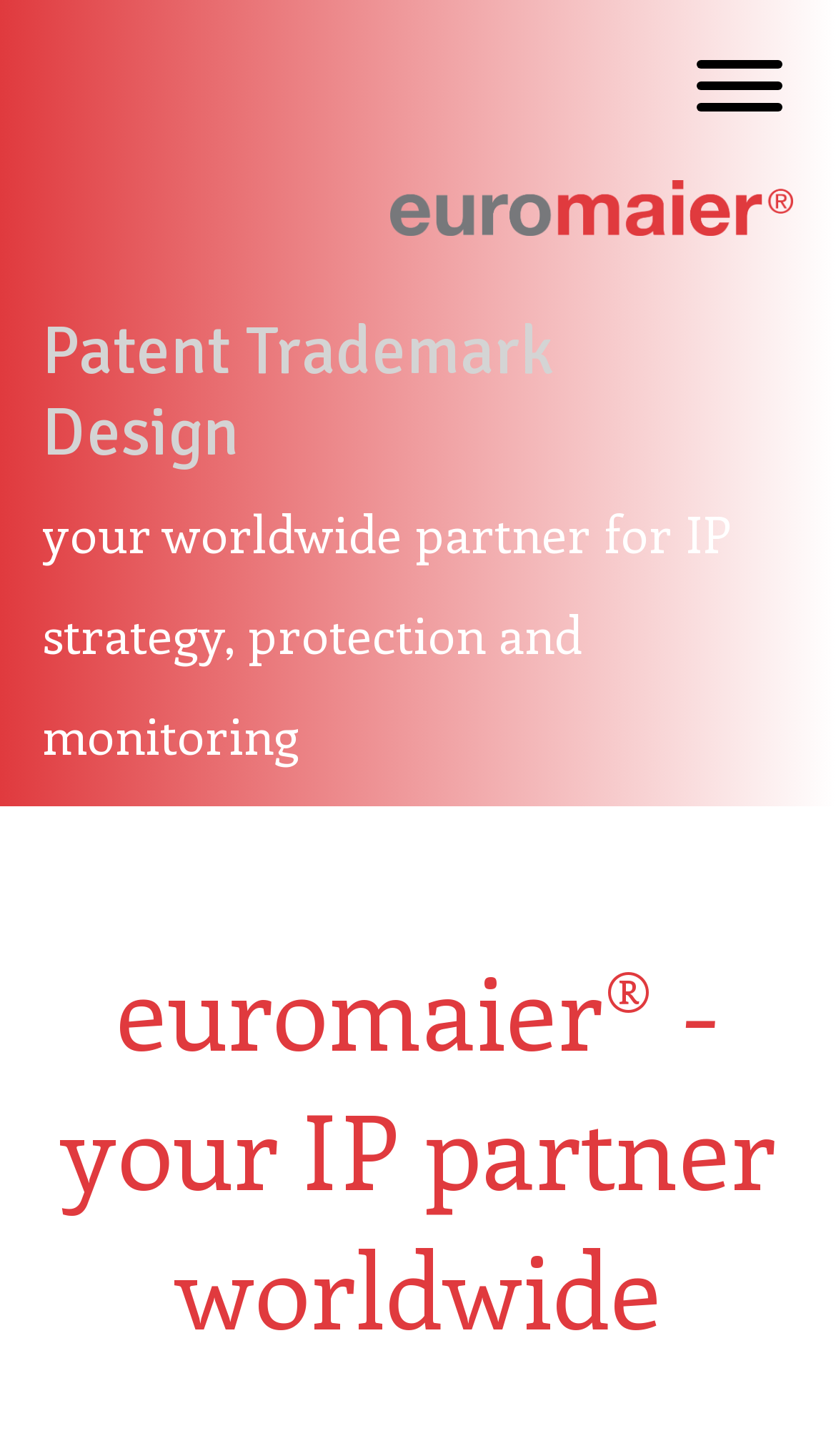Extract the primary header of the webpage and generate its text.

euromaier® - your IP partner worldwide
